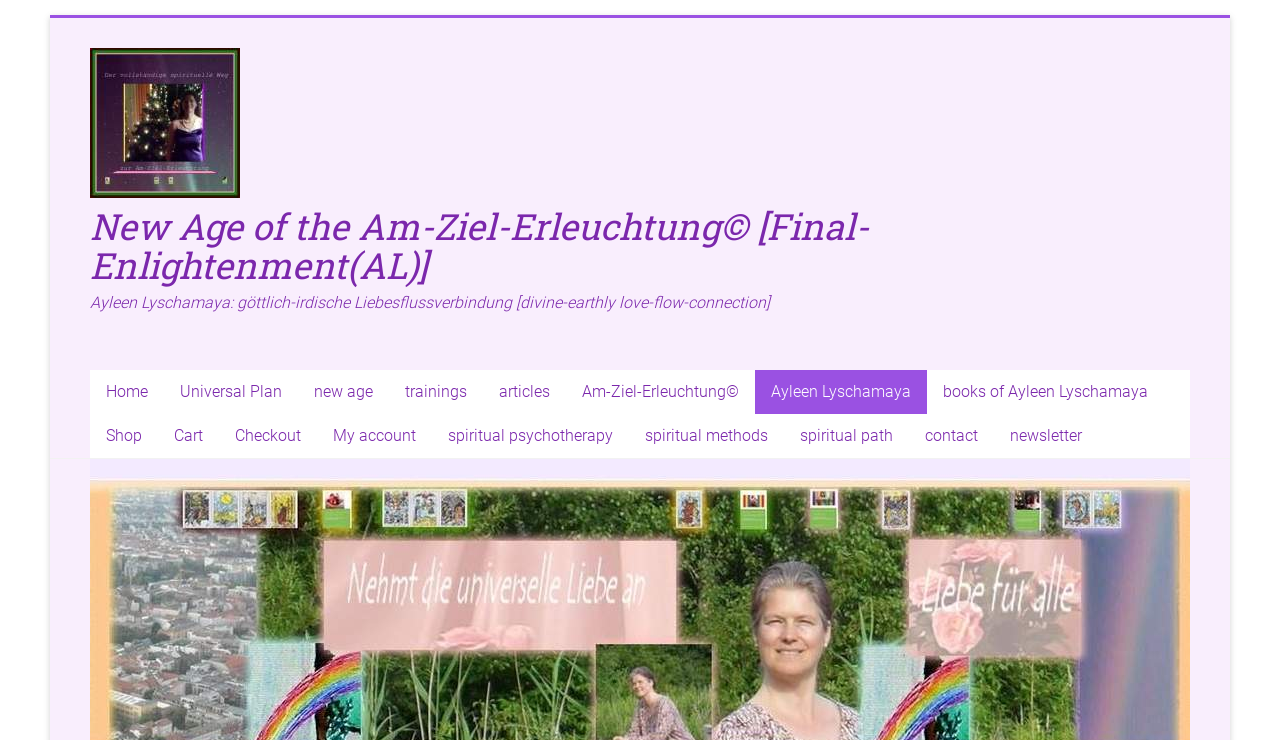Is there a link to a shop?
From the image, respond with a single word or phrase.

Yes